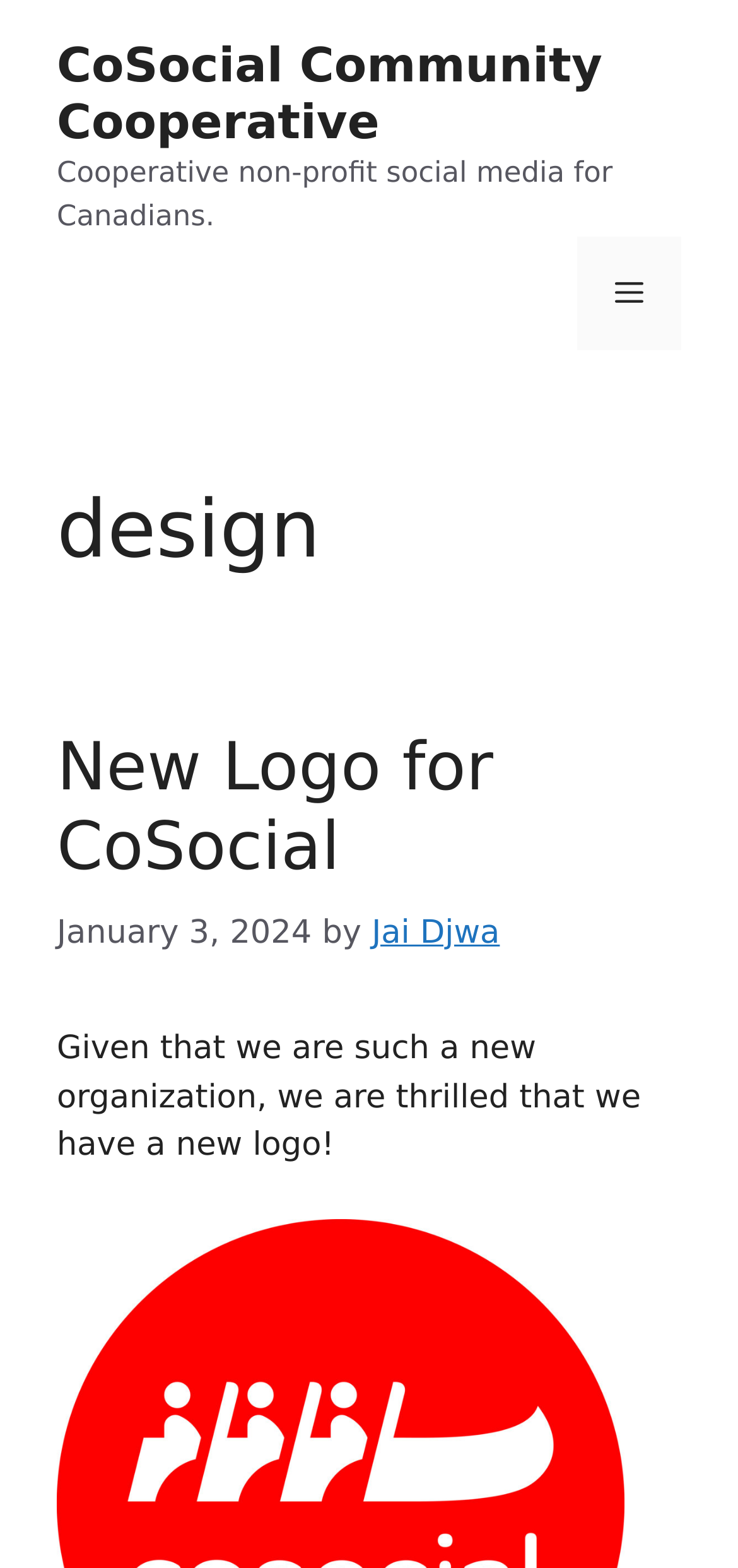What is the purpose of the organization?
Please respond to the question thoroughly and include all relevant details.

The purpose of the organization can be inferred from the static text 'Cooperative non-profit social media for Canadians.' which is located below the organization's name in the banner section.